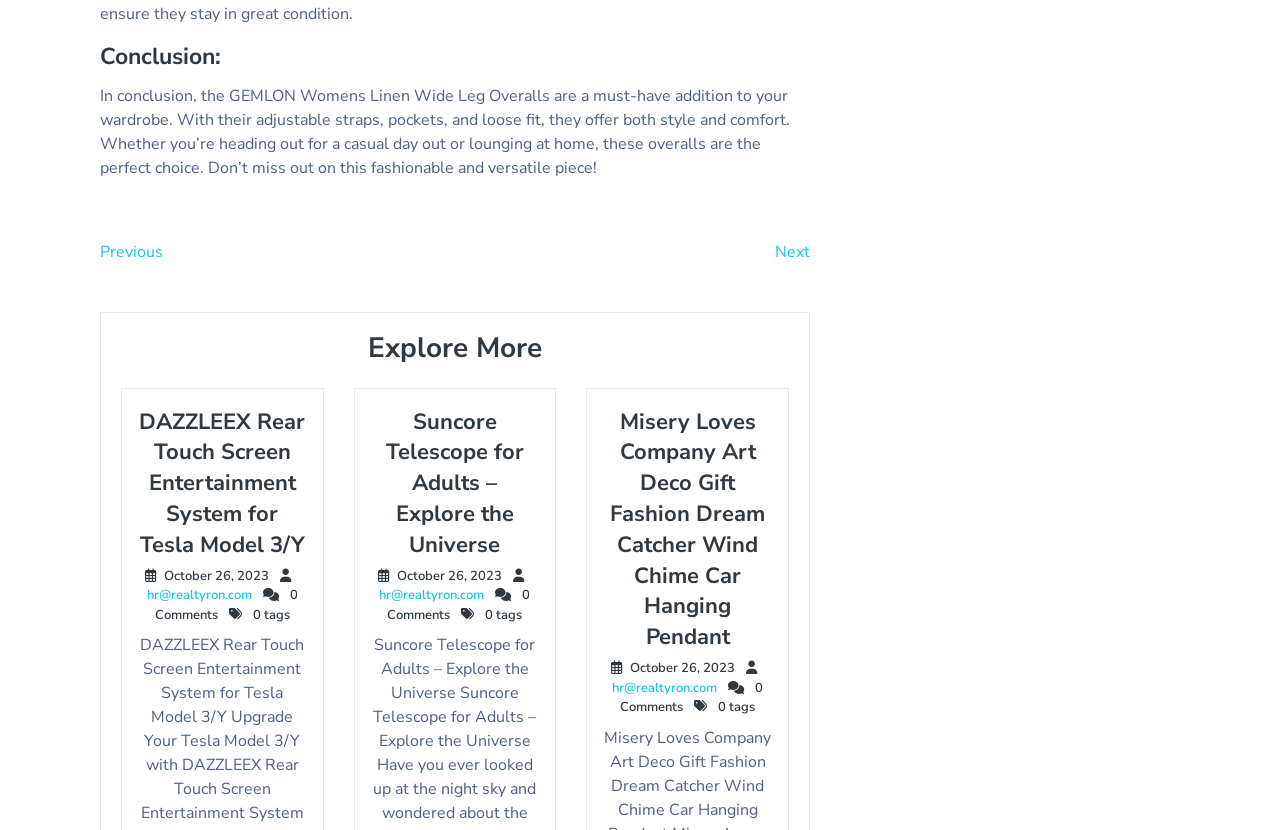Please provide a one-word or phrase answer to the question: 
What is the title of the fourth article?

Misery Loves Company Art Deco Gift Fashion Dream Catcher Wind Chime Car Hanging Pendant